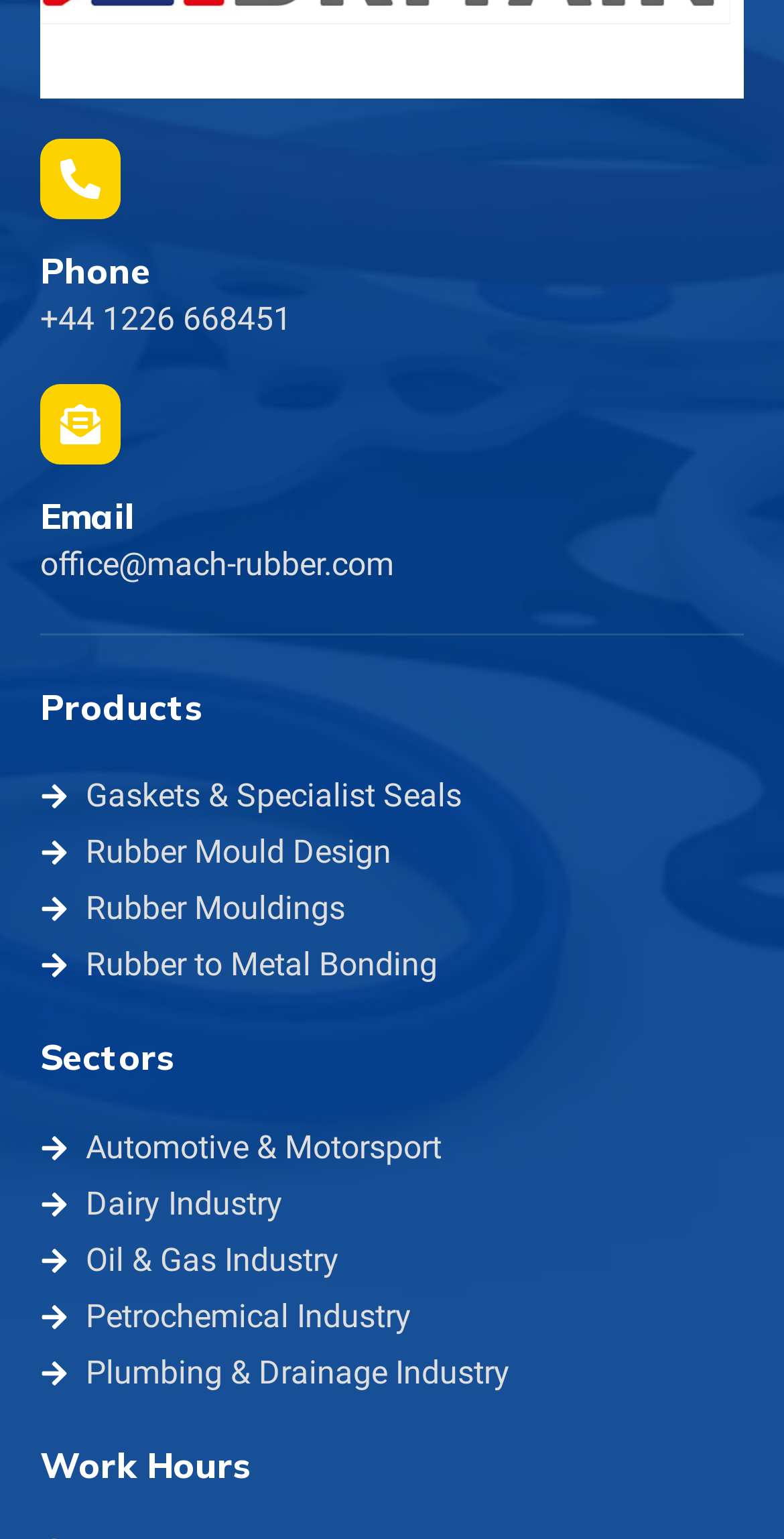Kindly determine the bounding box coordinates of the area that needs to be clicked to fulfill this instruction: "click Phone link".

[0.051, 0.16, 0.192, 0.189]